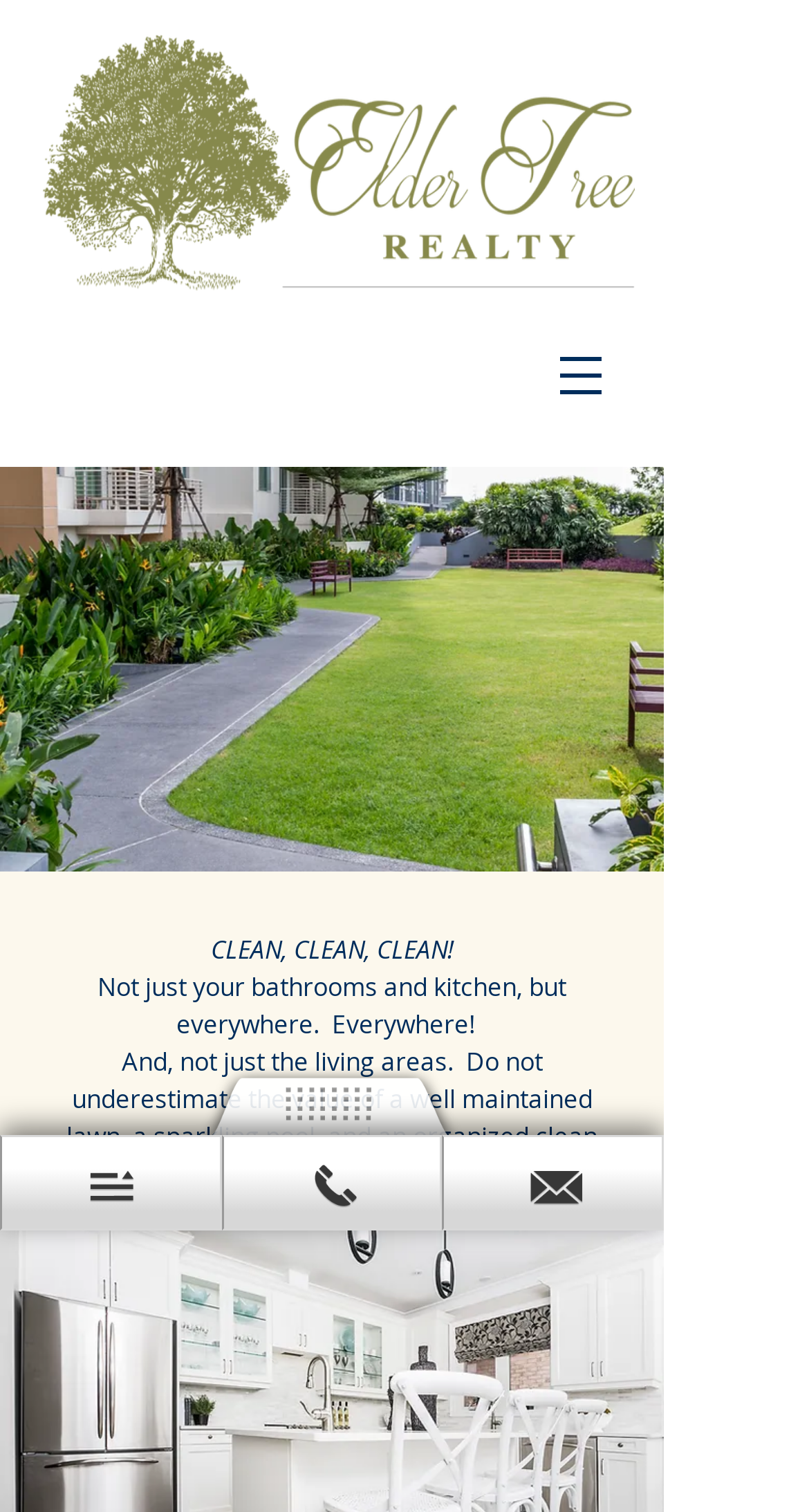What is the tone of the text on the page?
Refer to the image and offer an in-depth and detailed answer to the question.

The tone of the text on the page is emphatic, with the use of exclamation marks and repetitive phrases such as 'CLEAN, CLEAN, CLEAN!' to emphasize the importance of cleaning and maintenance.